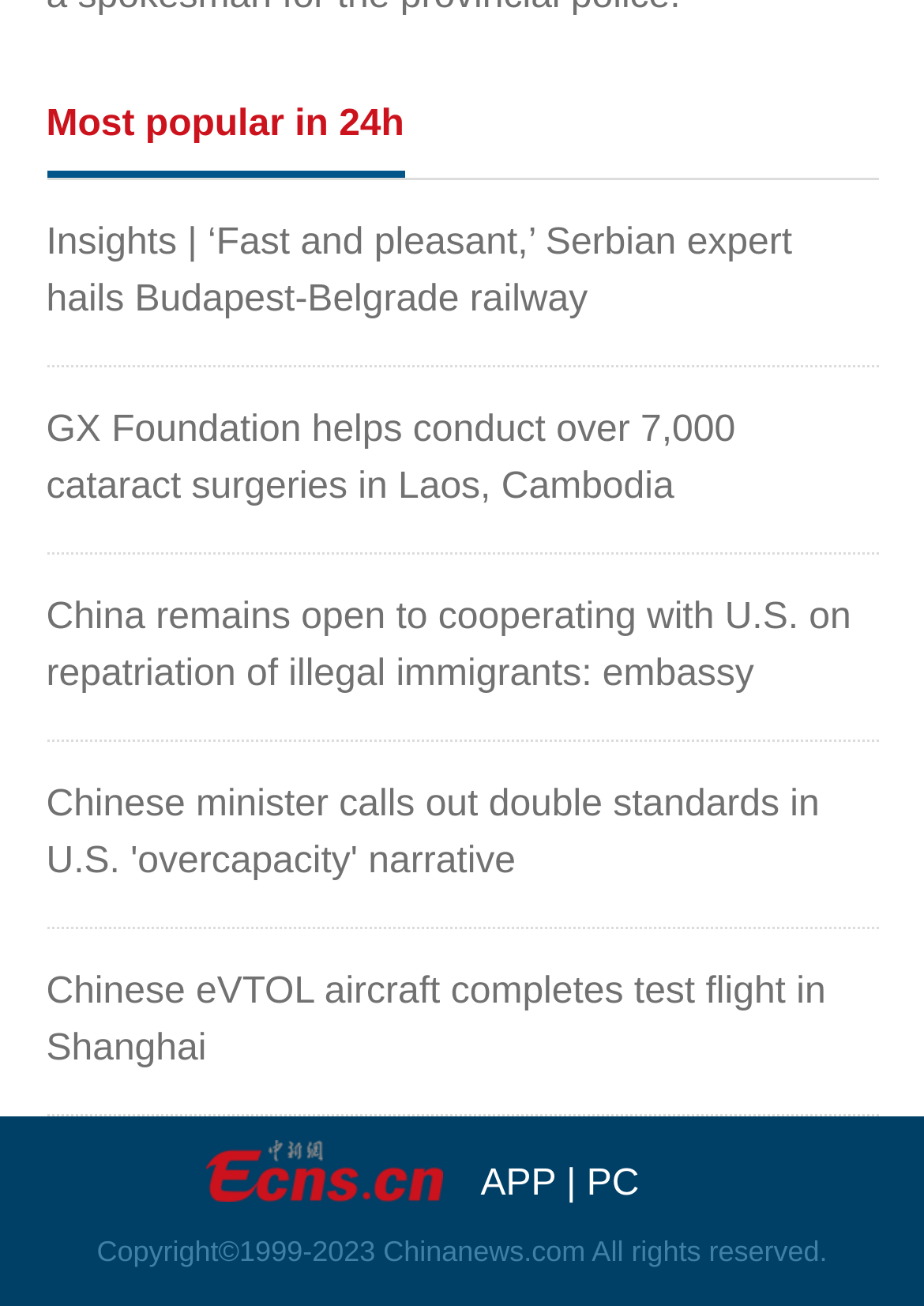For the element described, predict the bounding box coordinates as (top-left x, top-left y, bottom-right x, bottom-right y). All values should be between 0 and 1. Element description: APP

[0.52, 0.891, 0.601, 0.922]